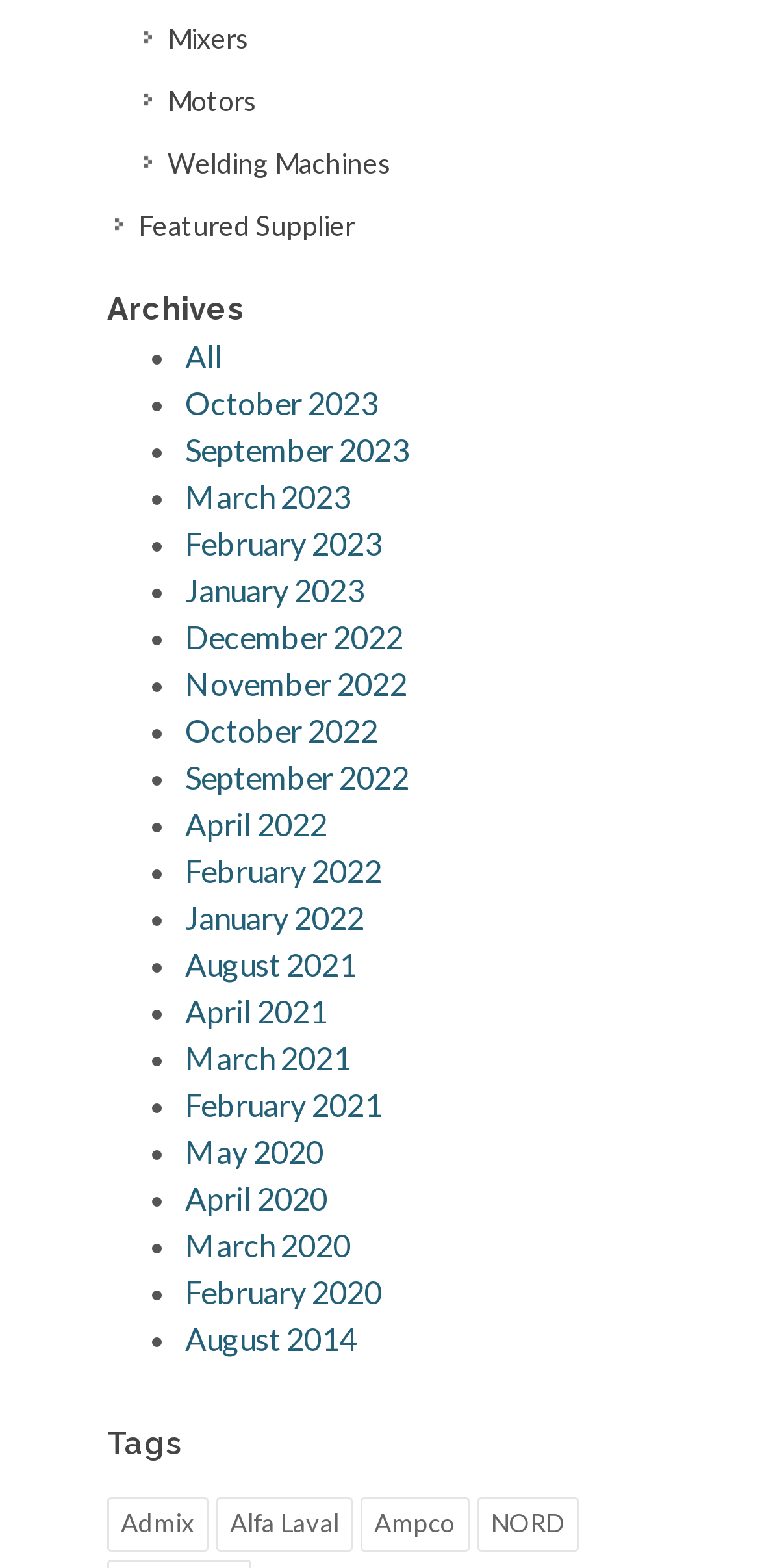What is the purpose of the 'Archives' section?
Look at the image and answer the question using a single word or phrase.

To display past articles or posts